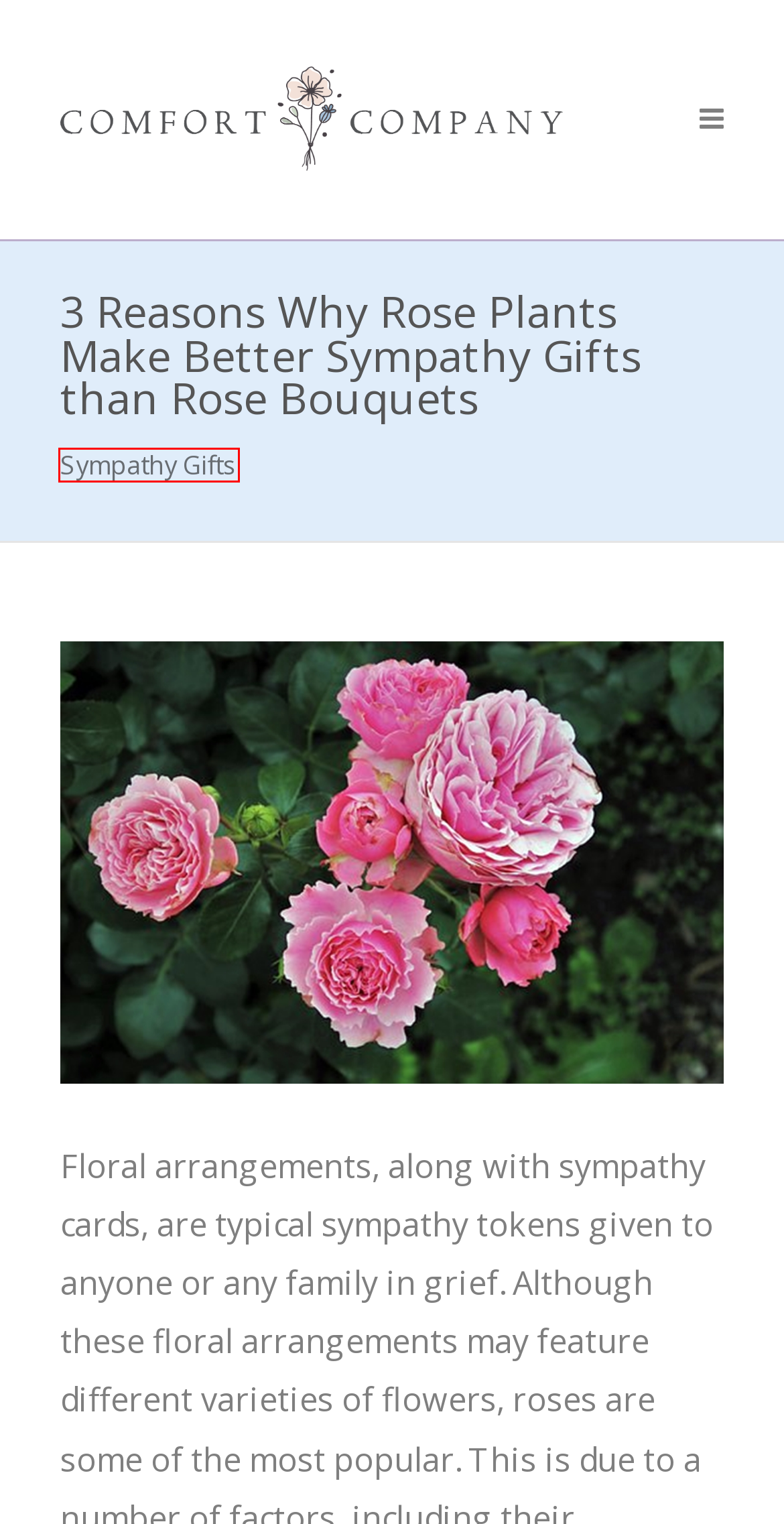Analyze the given webpage screenshot and identify the UI element within the red bounding box. Select the webpage description that best matches what you expect the new webpage to look like after clicking the element. Here are the candidates:
A. Sympathy Poems - The Comfort Company Blog
B. Sympathy Gifts - The Comfort Company Blog
C. 5 Thoughtful Sympathy Gifts You Cannot Go Wrong With - The Comfort Company Blog
D. Sympathy Tips - The Comfort Company Blog
E. Bereavement Gifts - The Comfort Company Blog
F. Pet Loss - The Comfort Company Blog
G. Gift Recommendations - The Comfort Company Blog
H. The Comfort Connection

B